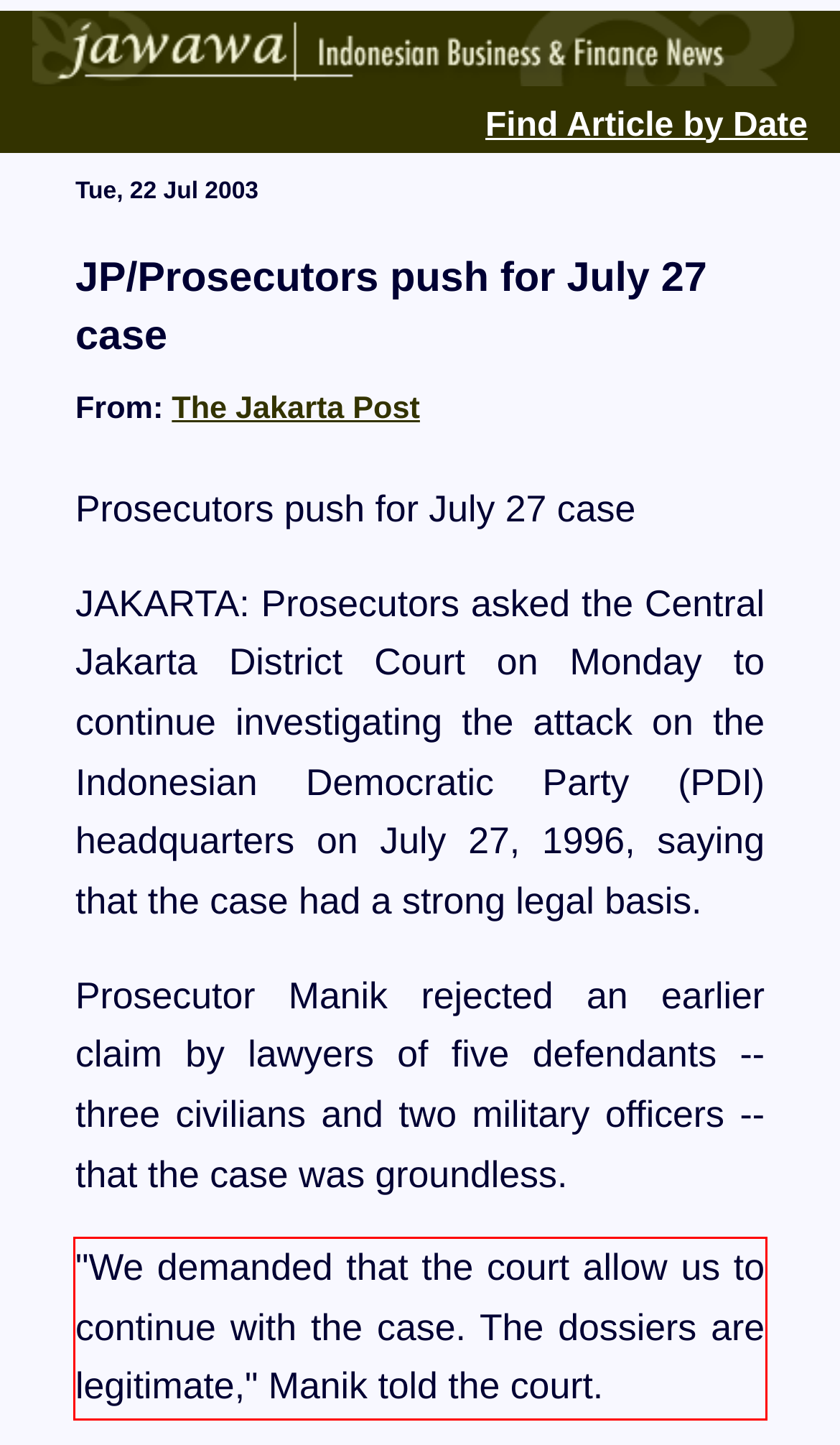Review the webpage screenshot provided, and perform OCR to extract the text from the red bounding box.

"We demanded that the court allow us to continue with the case. The dossiers are legitimate," Manik told the court.